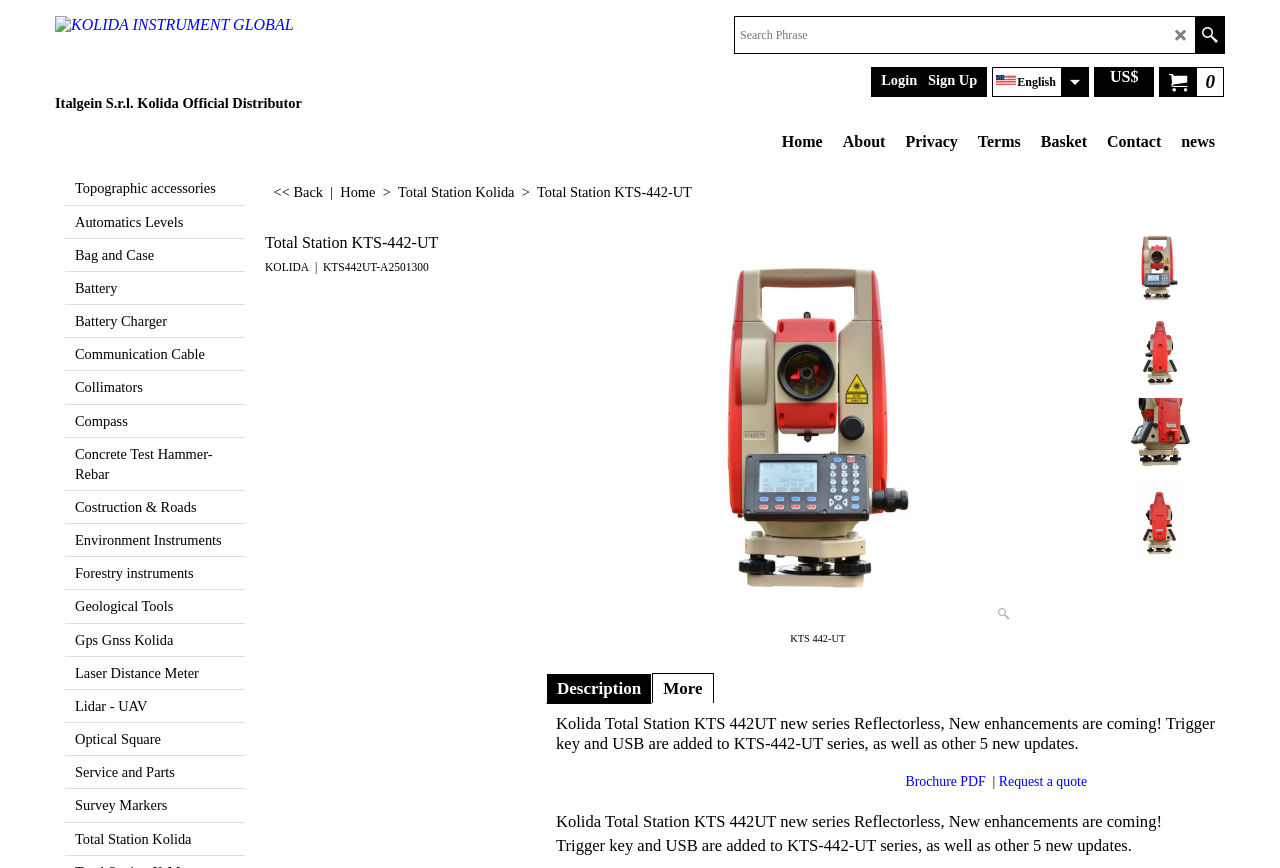Identify the bounding box coordinates of the clickable region to carry out the given instruction: "Download the Brochure PDF".

[0.707, 0.892, 0.77, 0.909]